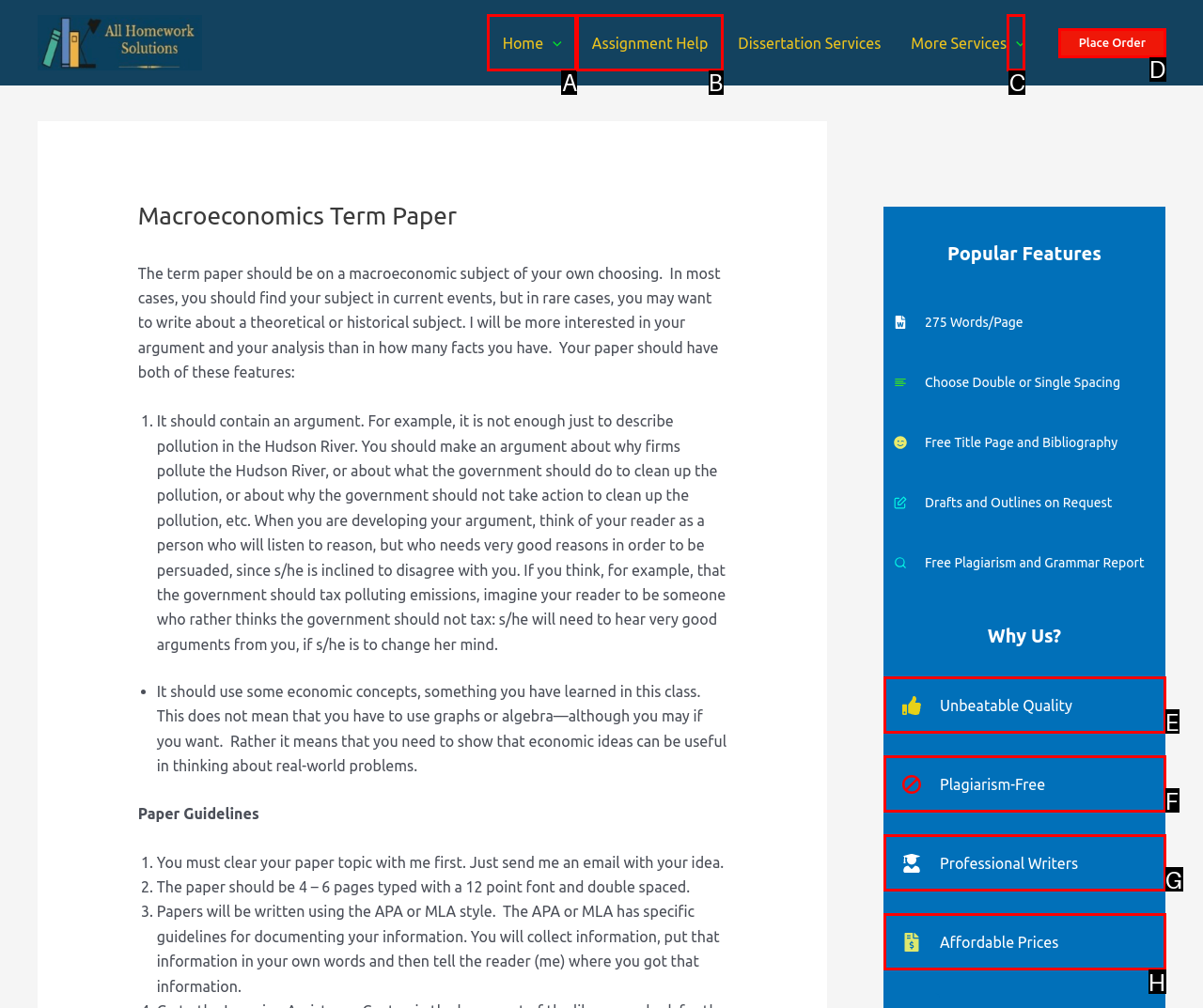Identify the option that corresponds to the given description: Plagiarism-Free. Reply with the letter of the chosen option directly.

F